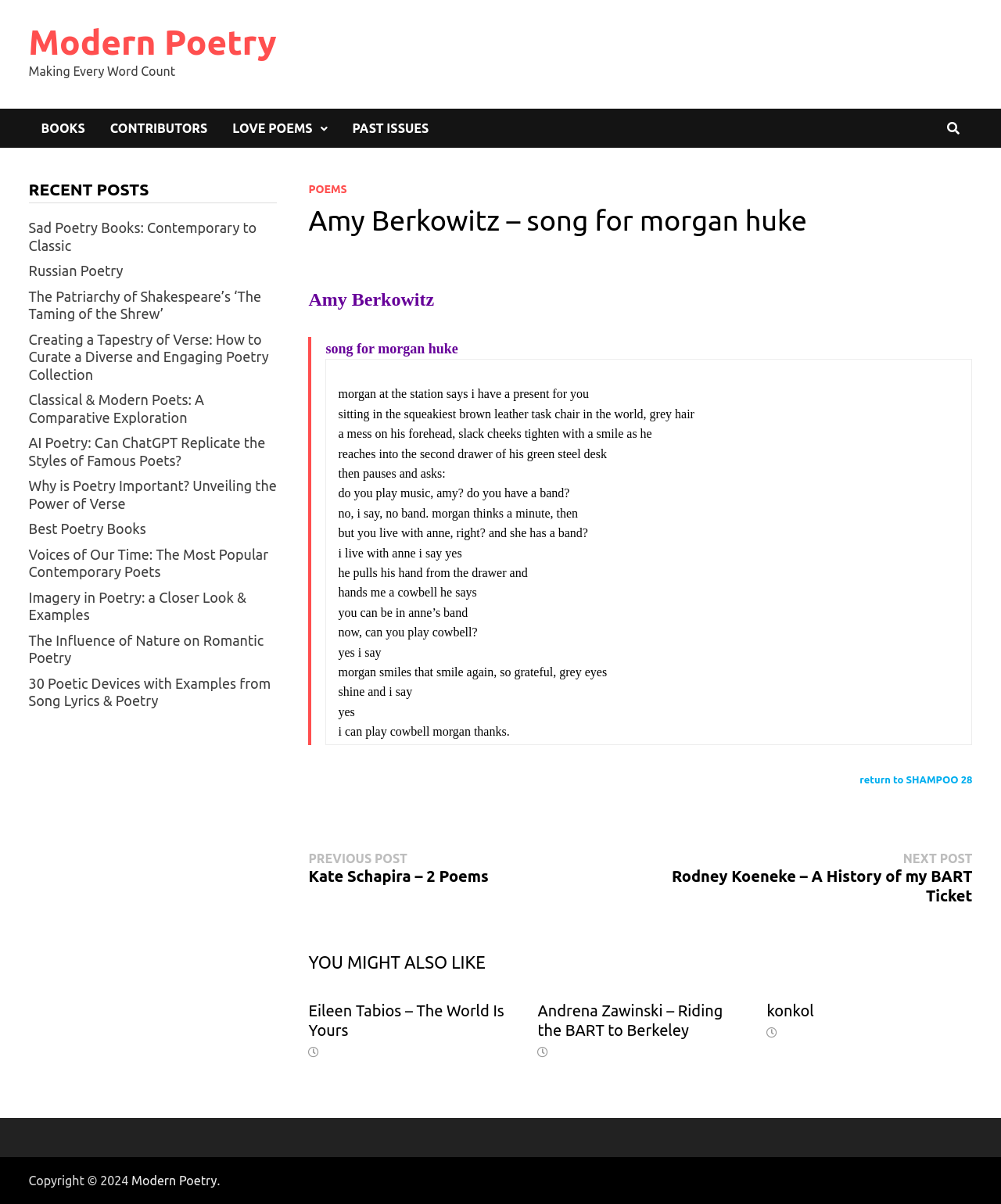Using the details from the image, please elaborate on the following question: What is the copyright year of the webpage?

The copyright year of the webpage is obtained from the StaticText element 'Copyright © 2024' which is located at the bottom of the webpage.